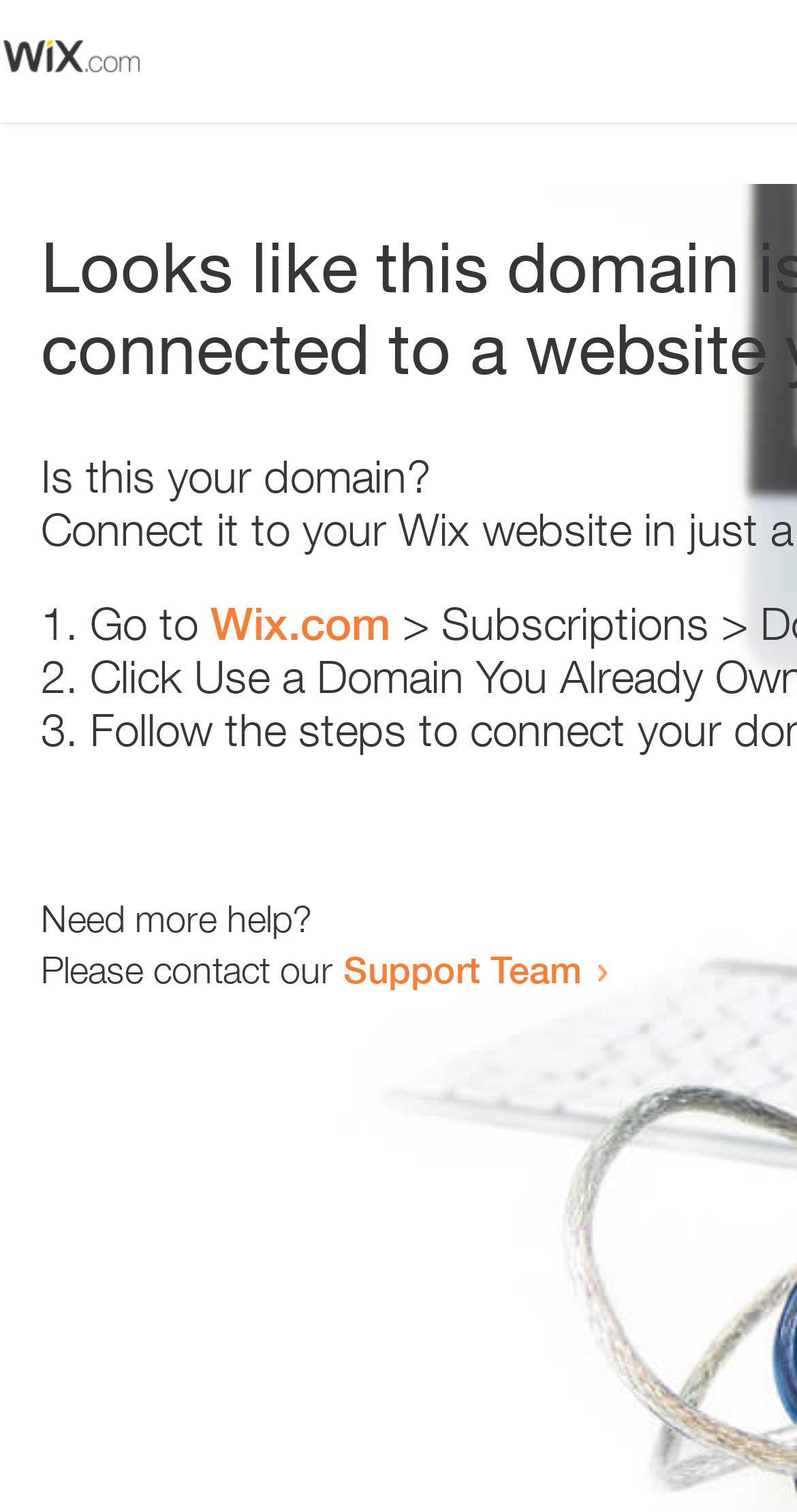Answer the following inquiry with a single word or phrase:
How many sentences are there in the main text?

3